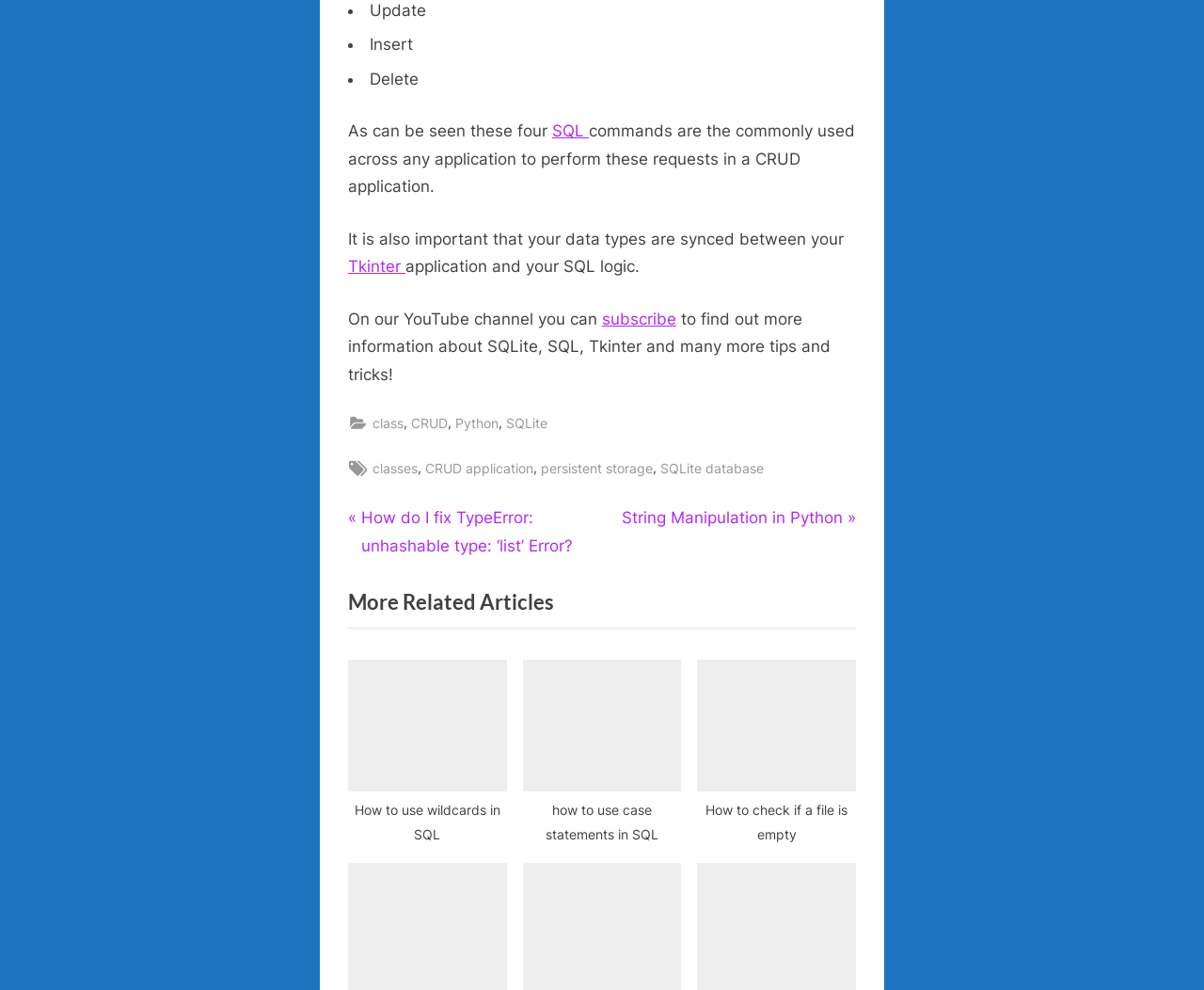Kindly determine the bounding box coordinates of the area that needs to be clicked to fulfill this instruction: "Click on 'CRUD'".

[0.341, 0.415, 0.372, 0.439]